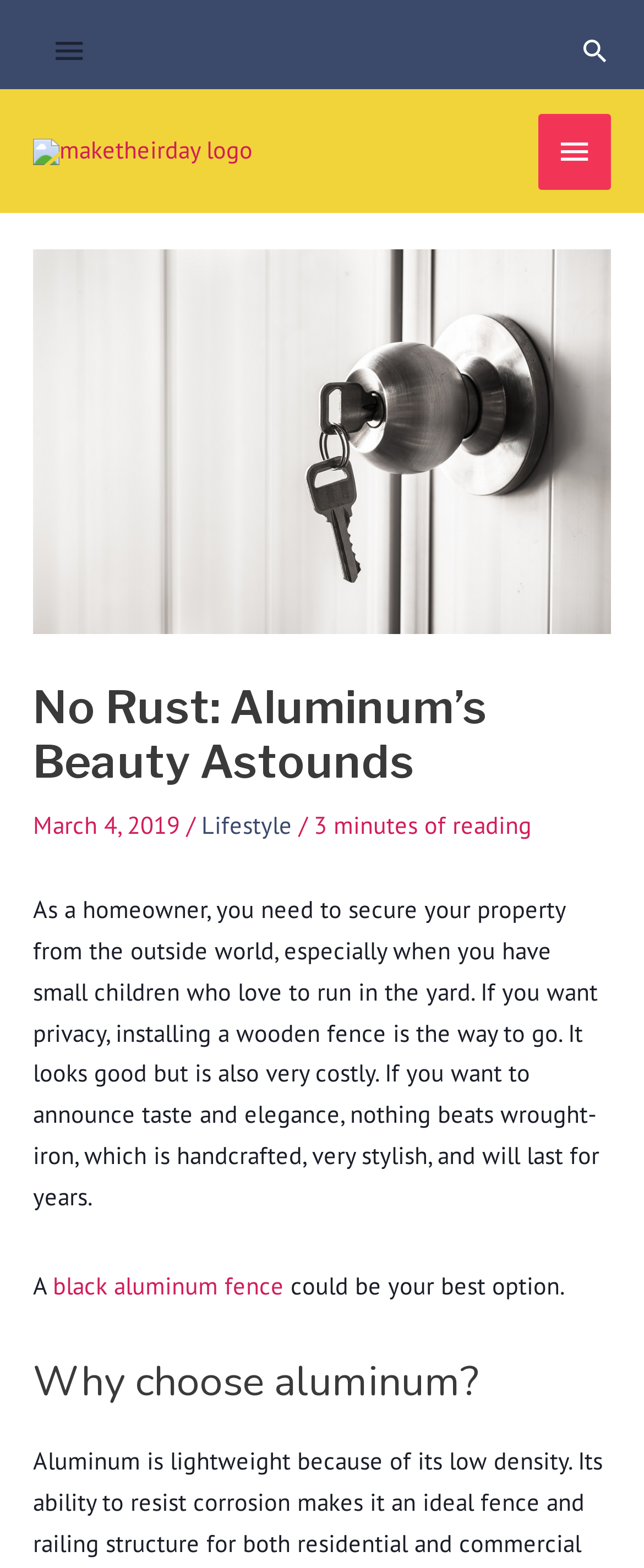What is the purpose of installing a wooden fence?
Provide a one-word or short-phrase answer based on the image.

Privacy